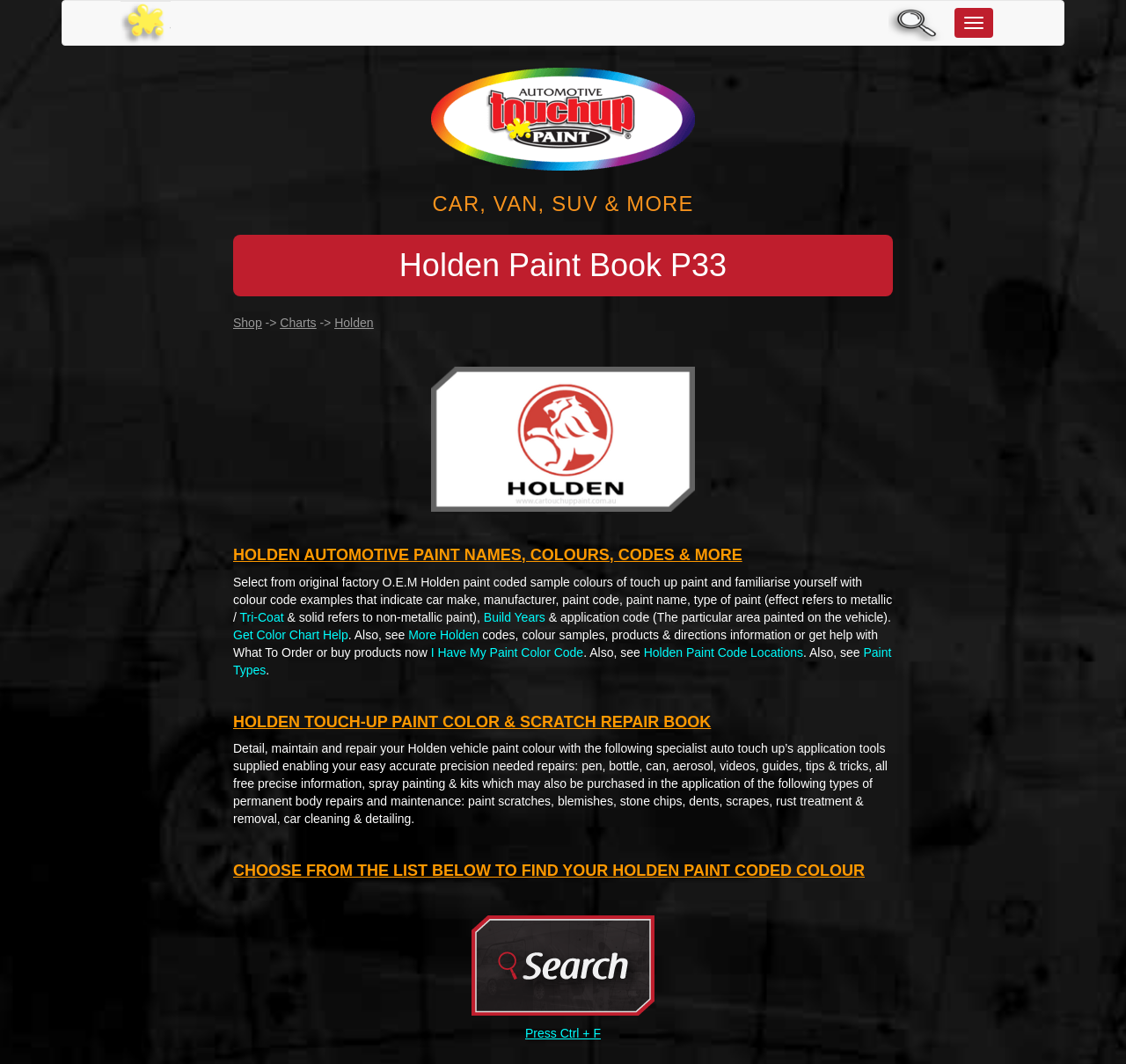Determine the bounding box coordinates for the area you should click to complete the following instruction: "Get color chart help".

[0.207, 0.59, 0.309, 0.603]